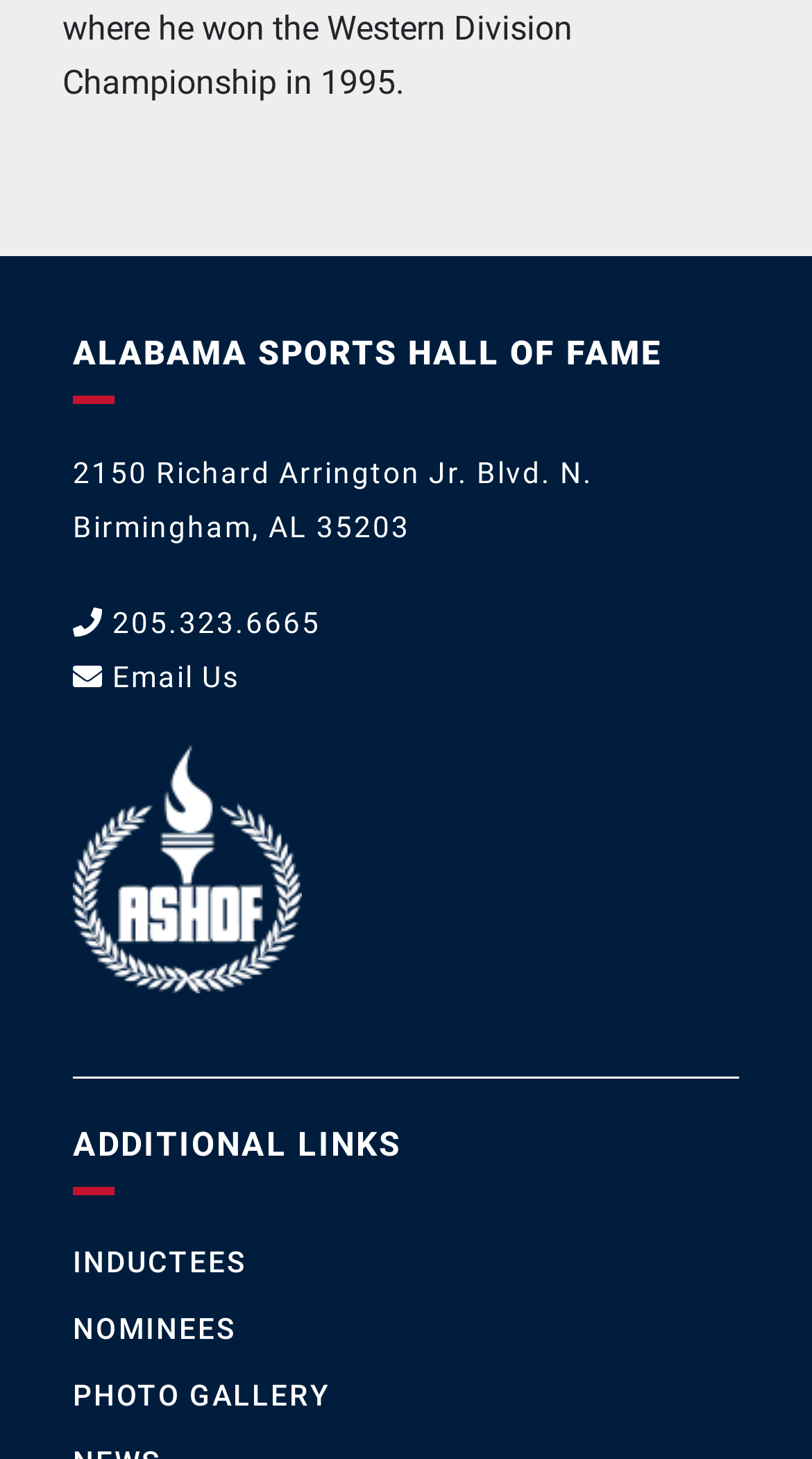What is the address of the Alabama Sports Hall of Fame?
Answer with a single word or phrase, using the screenshot for reference.

2150 Richard Arrington Jr. Blvd. N.